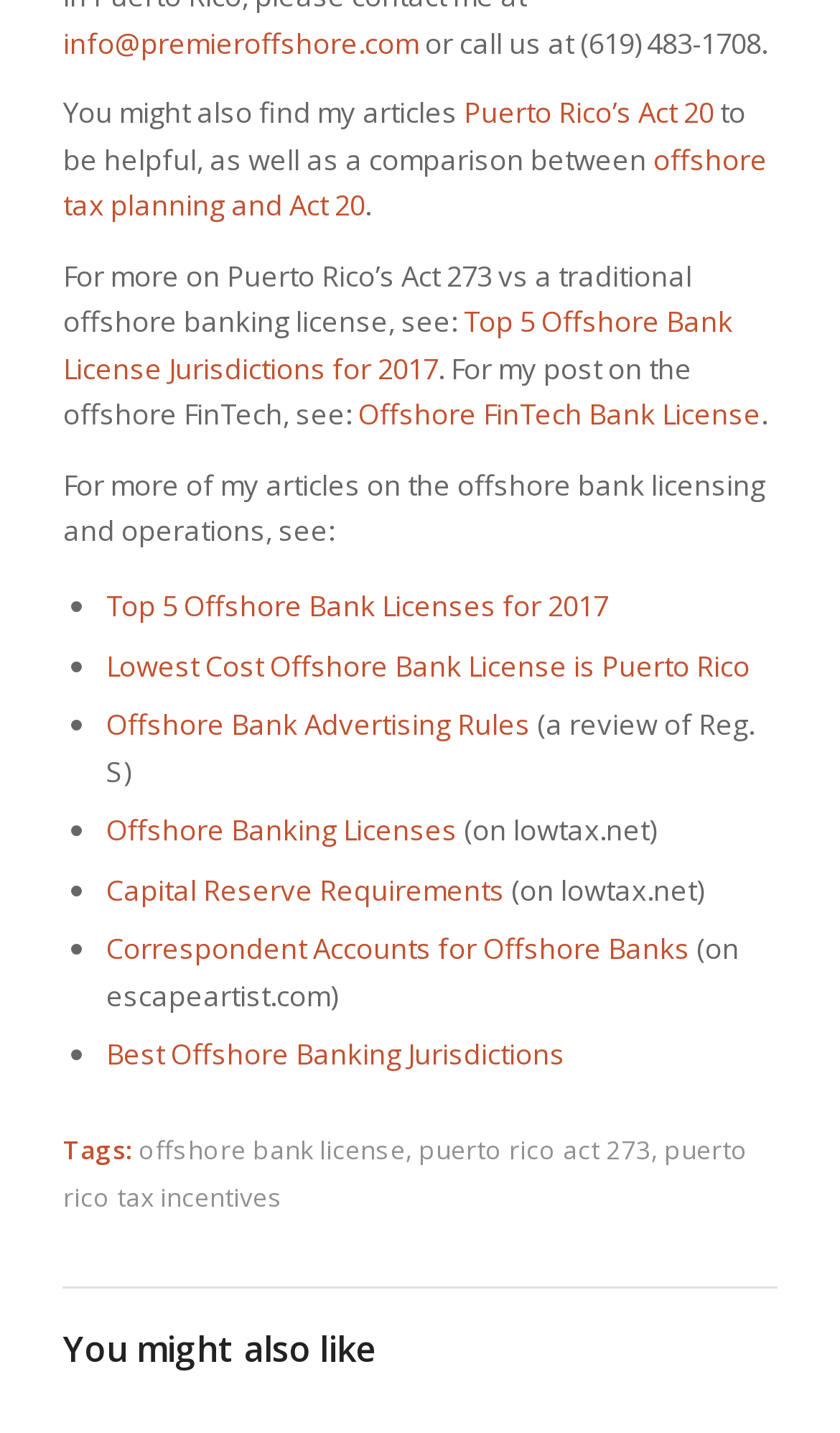Locate the bounding box coordinates of the element I should click to achieve the following instruction: "Explore the article about Offshore FinTech Bank License".

[0.426, 0.275, 0.906, 0.302]